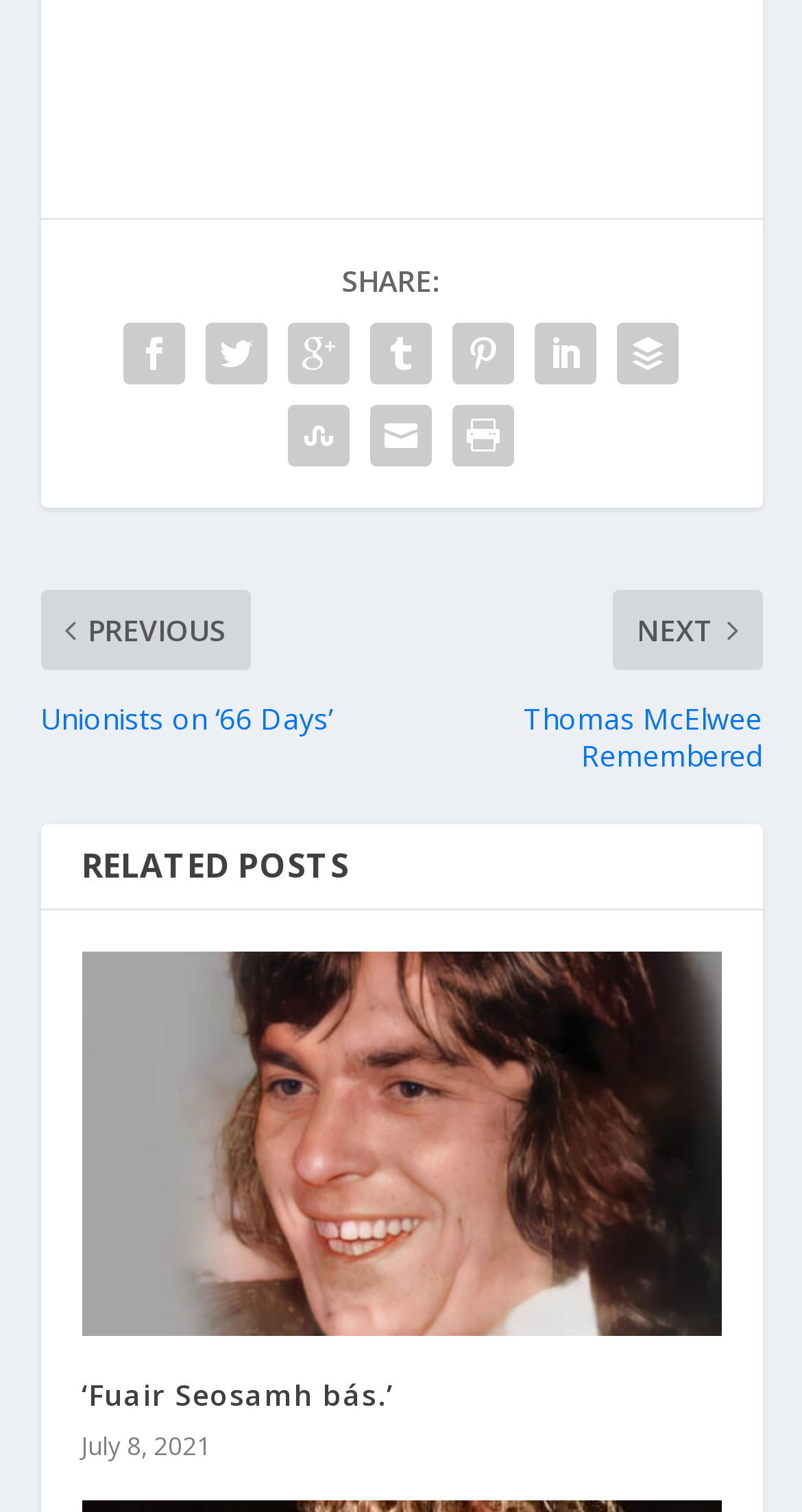Give a concise answer of one word or phrase to the question: 
What is the position of the 'SHARE:' text?

Top-left